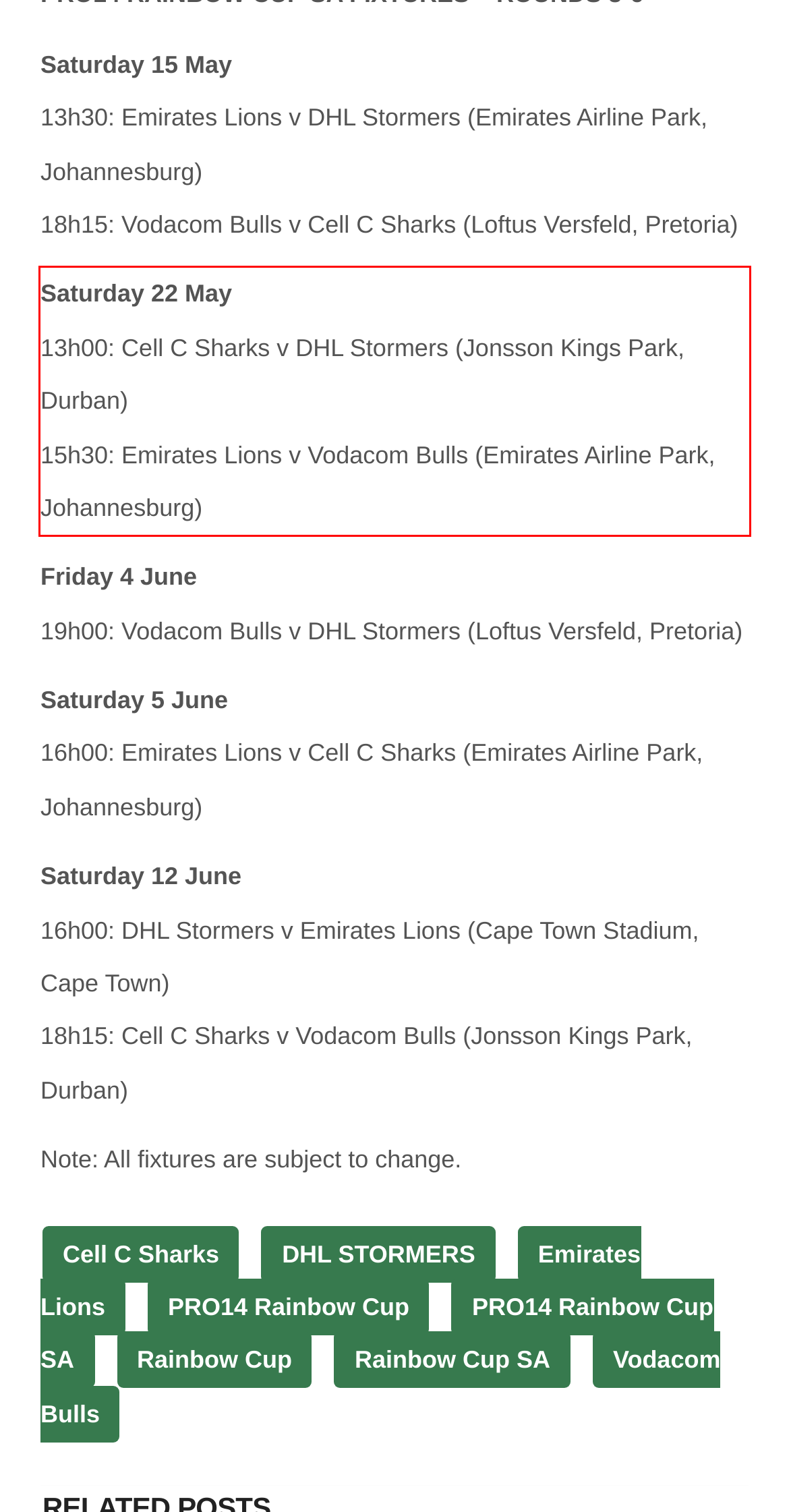Using the provided screenshot, read and generate the text content within the red-bordered area.

Saturday 22 May 13h00: Cell C Sharks v DHL Stormers (Jonsson Kings Park, Durban) 15h30: Emirates Lions v Vodacom Bulls (Emirates Airline Park, Johannesburg)